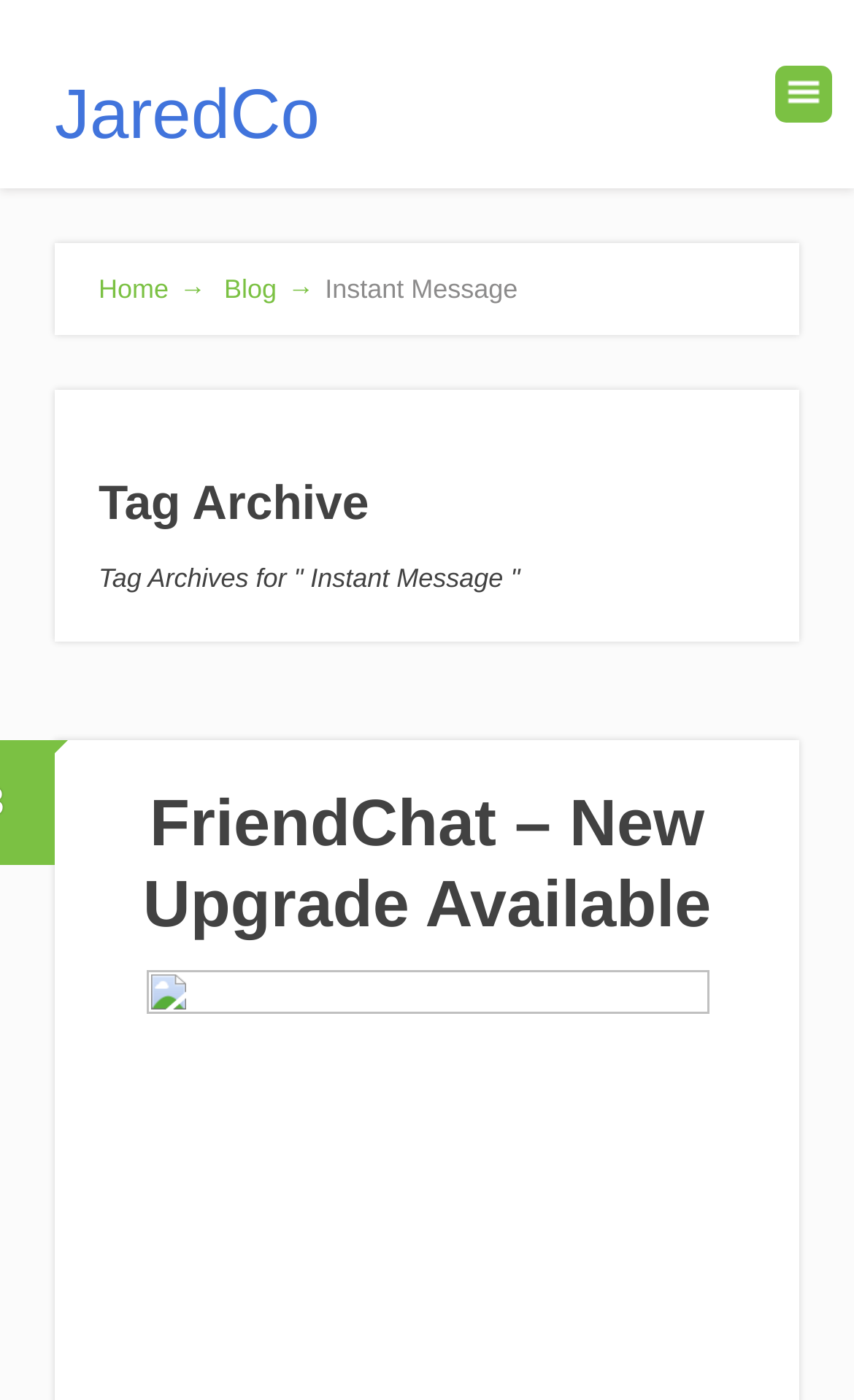What is the purpose of the webpage? Refer to the image and provide a one-word or short phrase answer.

Displaying archives